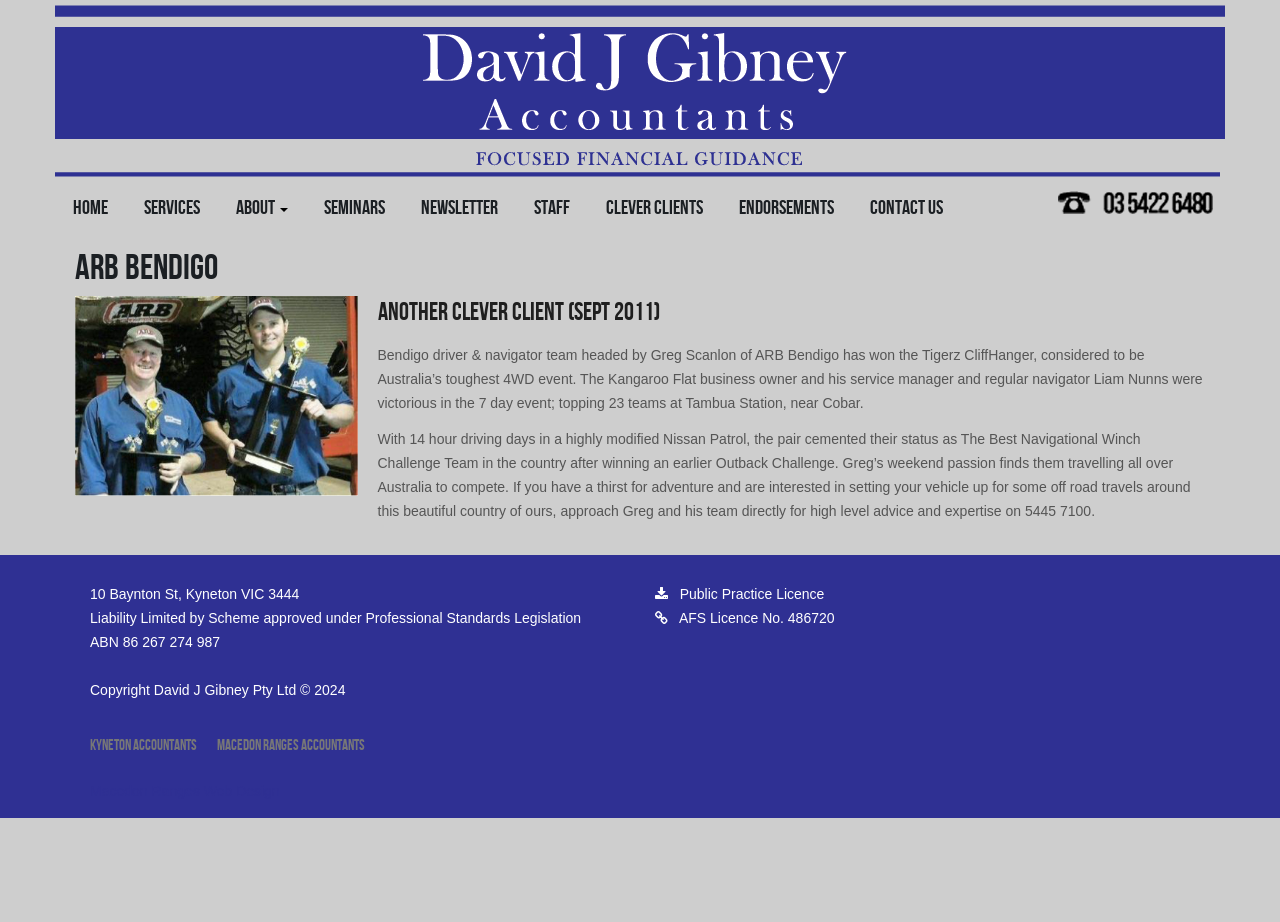Find the bounding box coordinates of the element you need to click on to perform this action: 'Click Kyneton Accountants'. The coordinates should be represented by four float values between 0 and 1, in the format [left, top, right, bottom].

[0.07, 0.799, 0.154, 0.819]